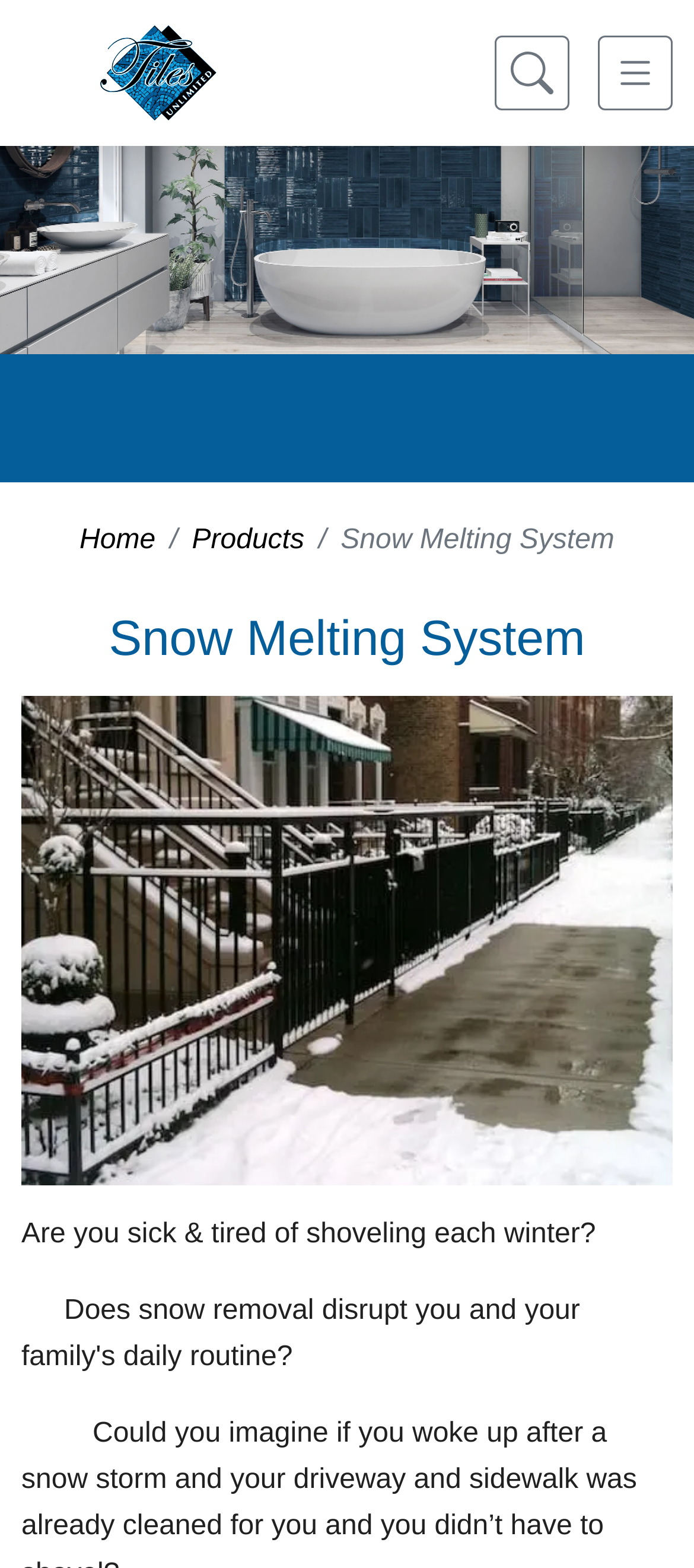Articulate a detailed summary of the webpage's content and design.

The webpage is about a snow melting system, specifically from Tiles Unlimited. At the top left, there is a link to Tiles Unlimited, accompanied by a small image with the same name. To the right of this, there are two buttons: "Show search form" and "Toggle navigation". The "Show search form" button has a small image next to it, and the "Toggle navigation" button also has a small image.

Below these elements, there is a navigation bar, also known as a breadcrumb, that spans the width of the page. It contains three links: "Home", "Products", and a static text "Snow Melting System". 

Further down, there is a heading that reads "Snow Melting System", which is followed by a paragraph of text that asks if the user is tired of shoveling each winter. Below this text, there is a large image that illustrates the snow melting system.